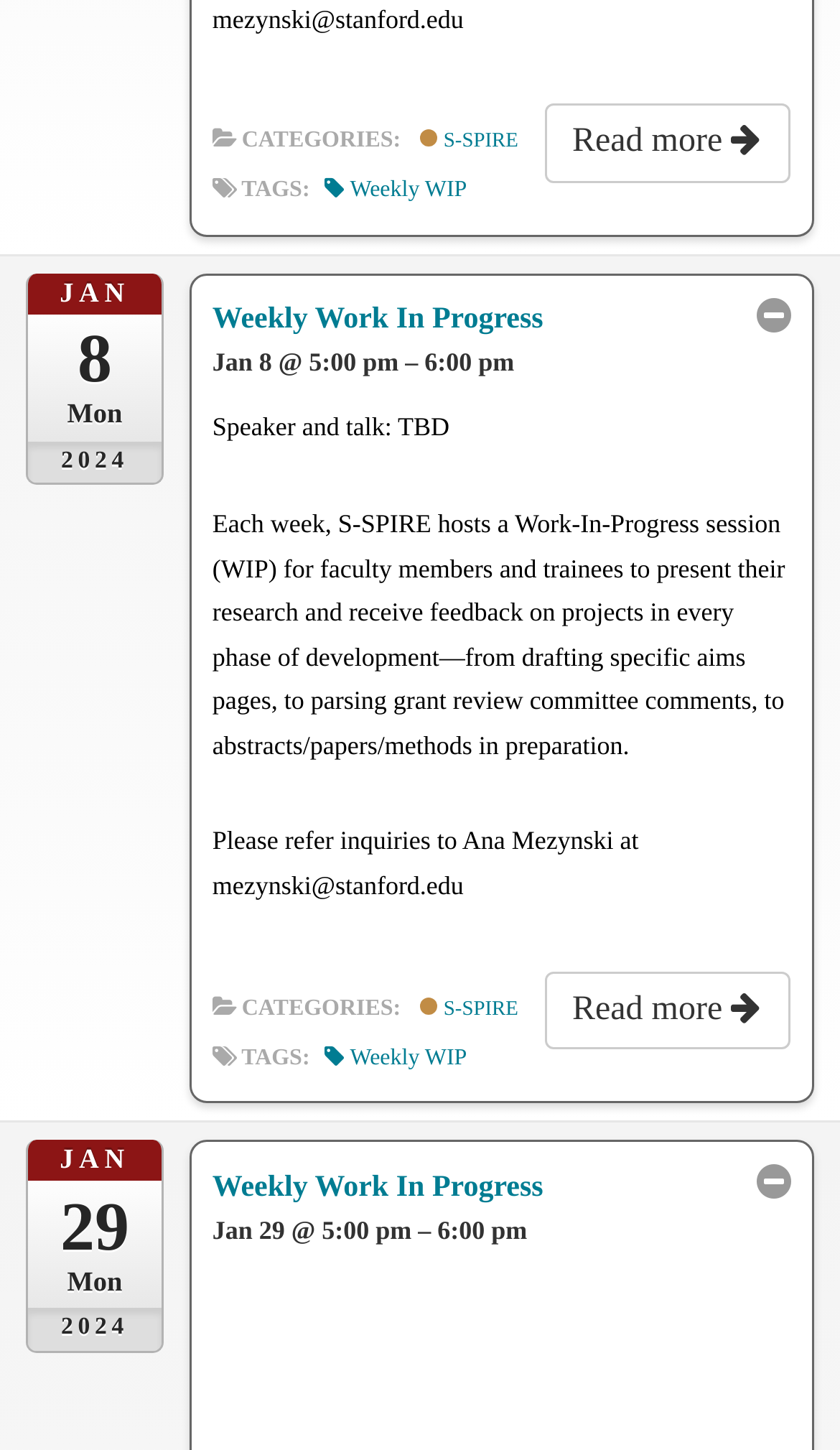Using the details from the image, please elaborate on the following question: What is the role of Ana Mezynski?

I found the answer by looking at the text 'Please refer inquiries to Ana Mezynski at mezynski@stanford.edu' which suggests that Ana Mezynski is the contact person for inquiries.